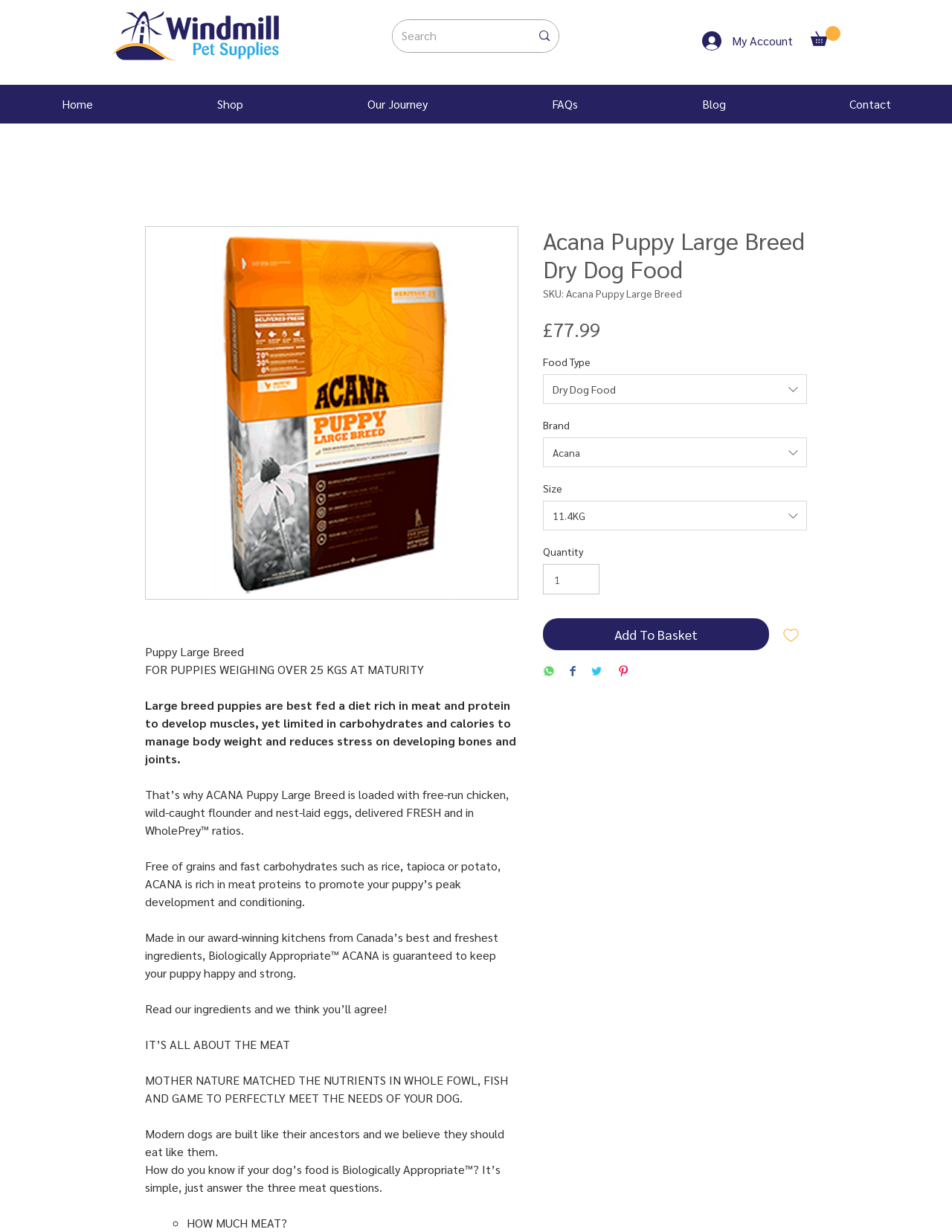Please determine the bounding box coordinates of the area that needs to be clicked to complete this task: 'Log in to my account'. The coordinates must be four float numbers between 0 and 1, formatted as [left, top, right, bottom].

[0.727, 0.022, 0.844, 0.045]